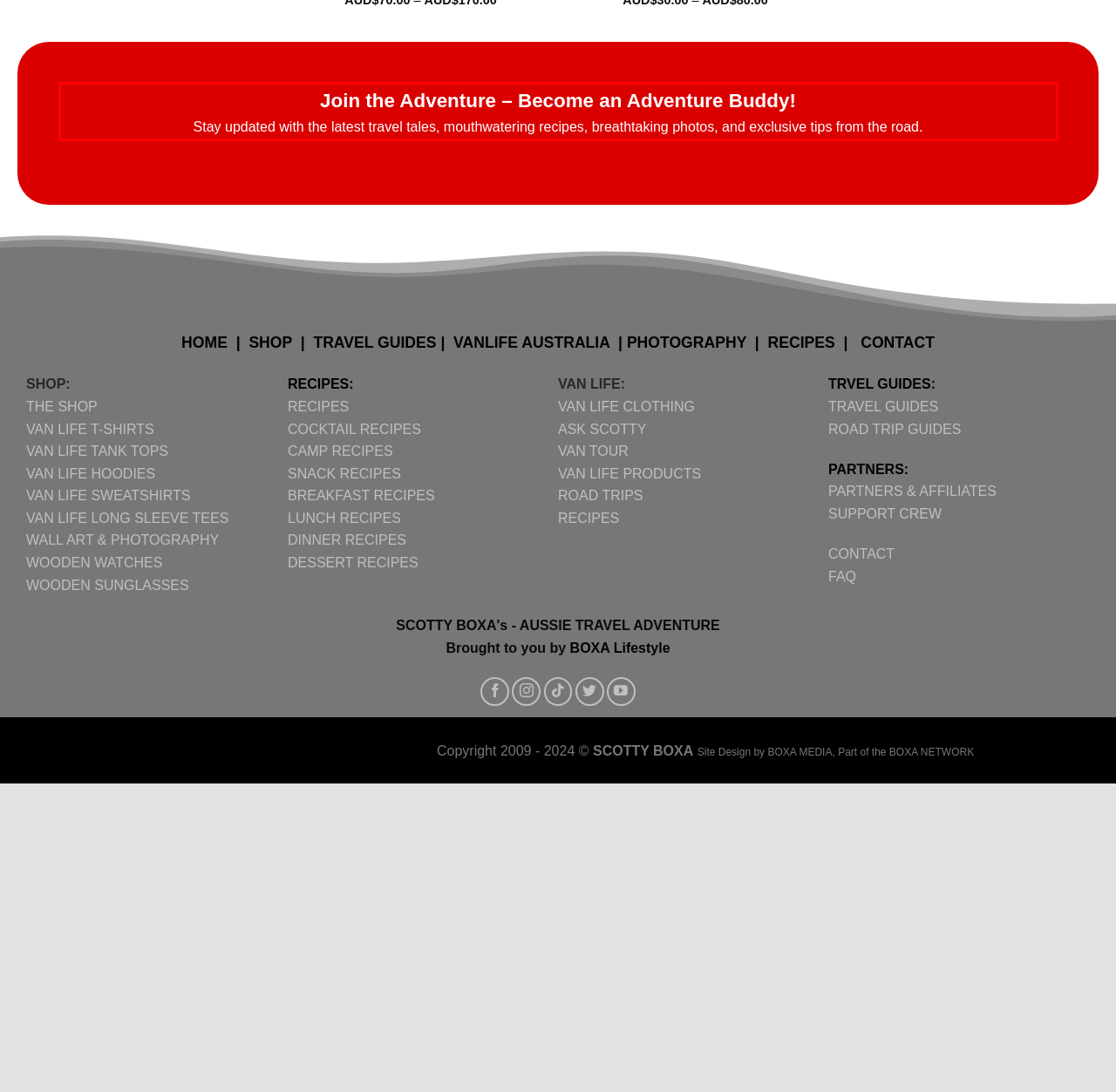You have a webpage screenshot with a red rectangle surrounding a UI element. Extract the text content from within this red bounding box.

Join the Adventure – Become an Adventure Buddy! Stay updated with the latest travel tales, mouthwatering recipes, breathtaking photos, and exclusive tips from the road.